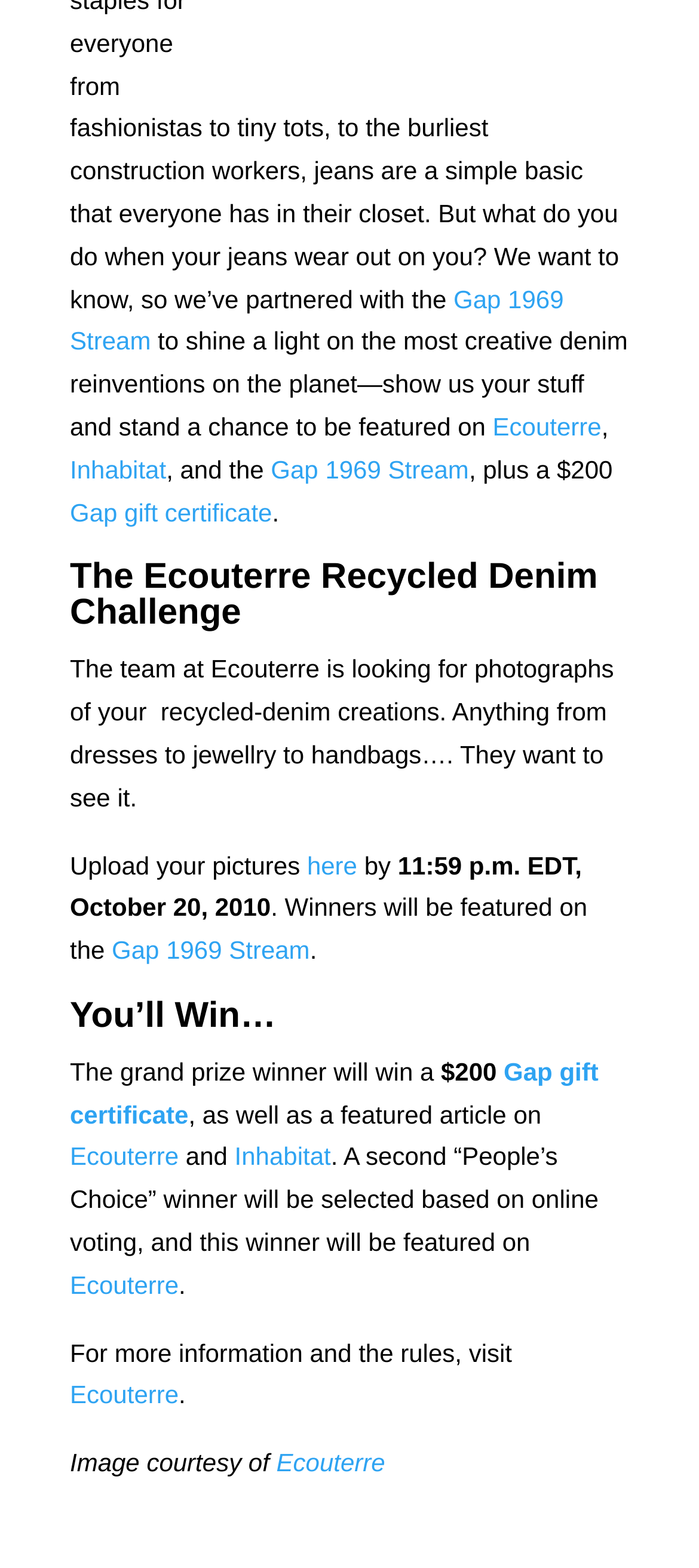Could you find the bounding box coordinates of the clickable area to complete this instruction: "Check the rules"?

[0.1, 0.881, 0.256, 0.899]